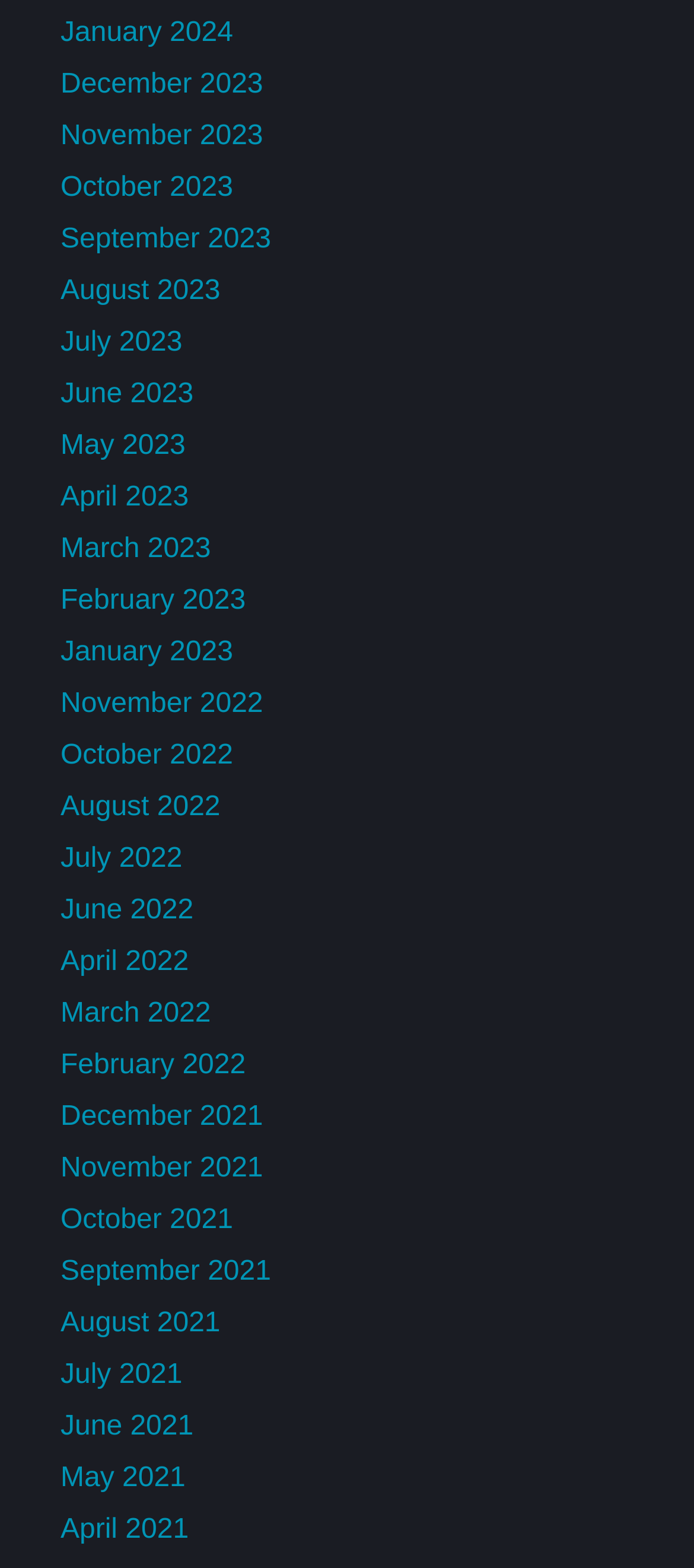What is the latest month listed?
Based on the image, respond with a single word or phrase.

January 2024